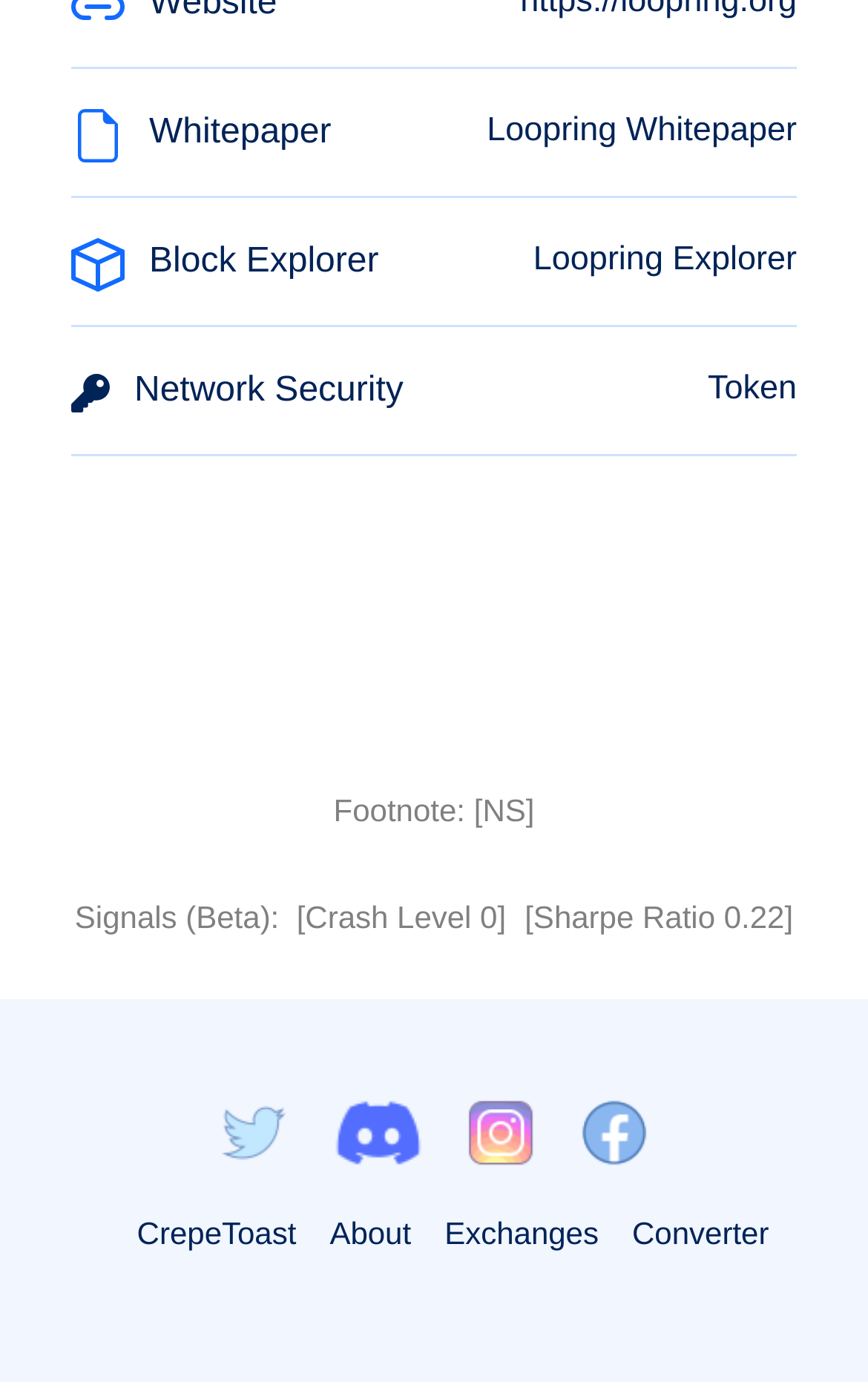Identify the bounding box coordinates of the clickable region necessary to fulfill the following instruction: "read the abstract". The bounding box coordinates should be four float numbers between 0 and 1, i.e., [left, top, right, bottom].

None